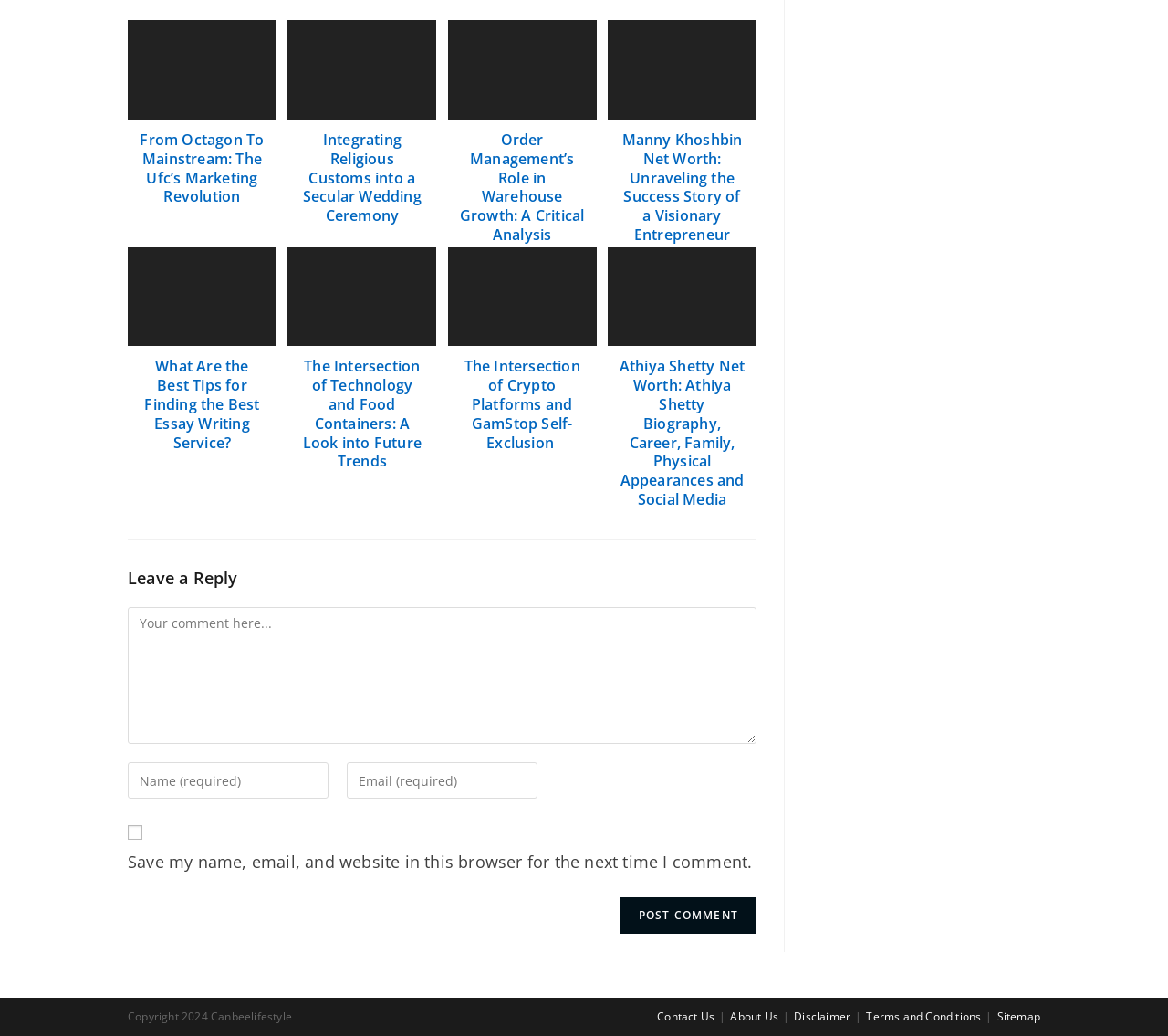Use a single word or phrase to answer the question: How many articles are on this webpage?

6